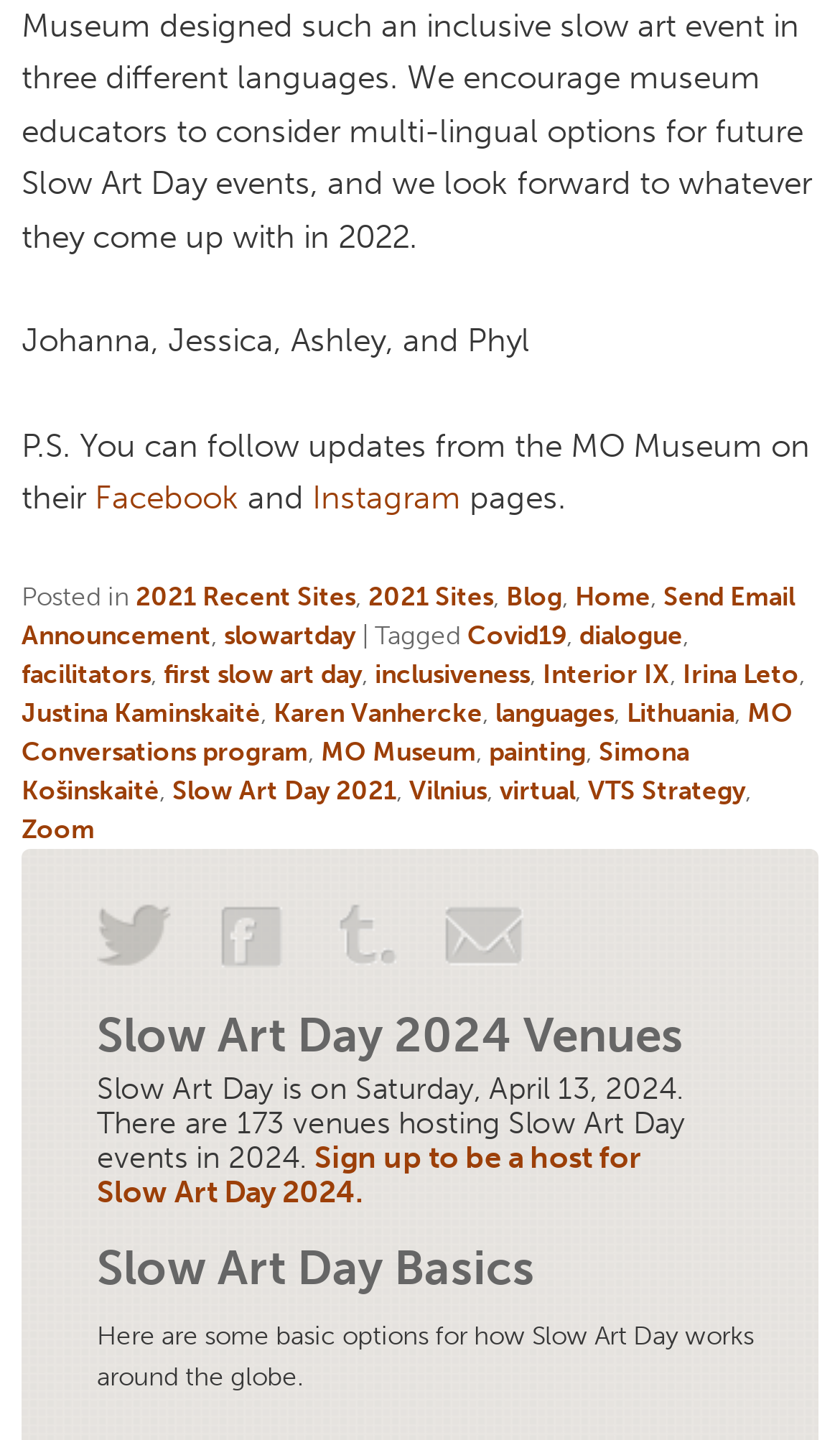Specify the bounding box coordinates of the area to click in order to execute this command: 'Follow MO Museum on Facebook'. The coordinates should consist of four float numbers ranging from 0 to 1, and should be formatted as [left, top, right, bottom].

[0.113, 0.333, 0.295, 0.36]